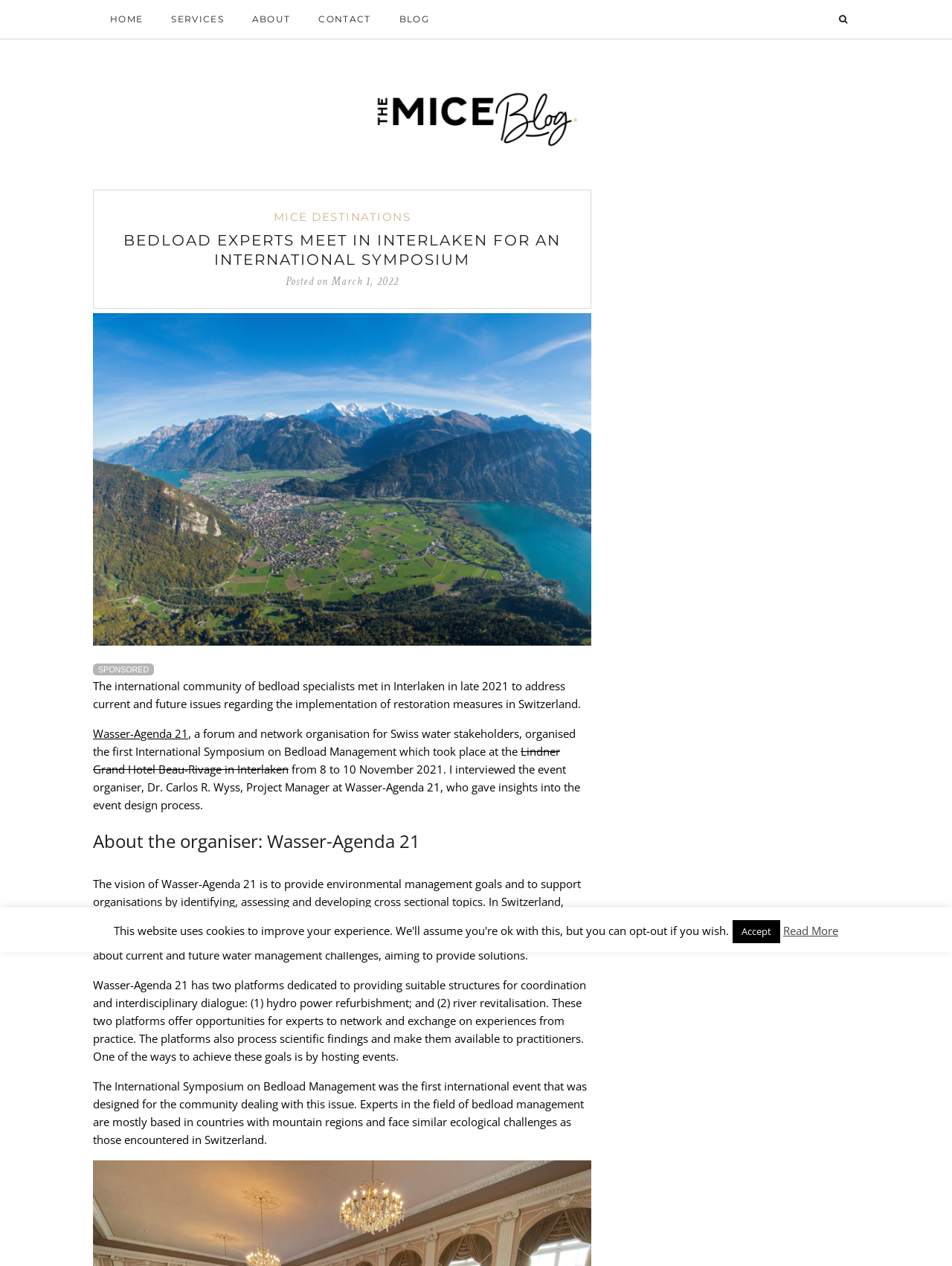Where did the International Symposium on Bedload Management take place? Based on the screenshot, please respond with a single word or phrase.

Lindner Grand Hotel Beau-Rivage in Interlaken